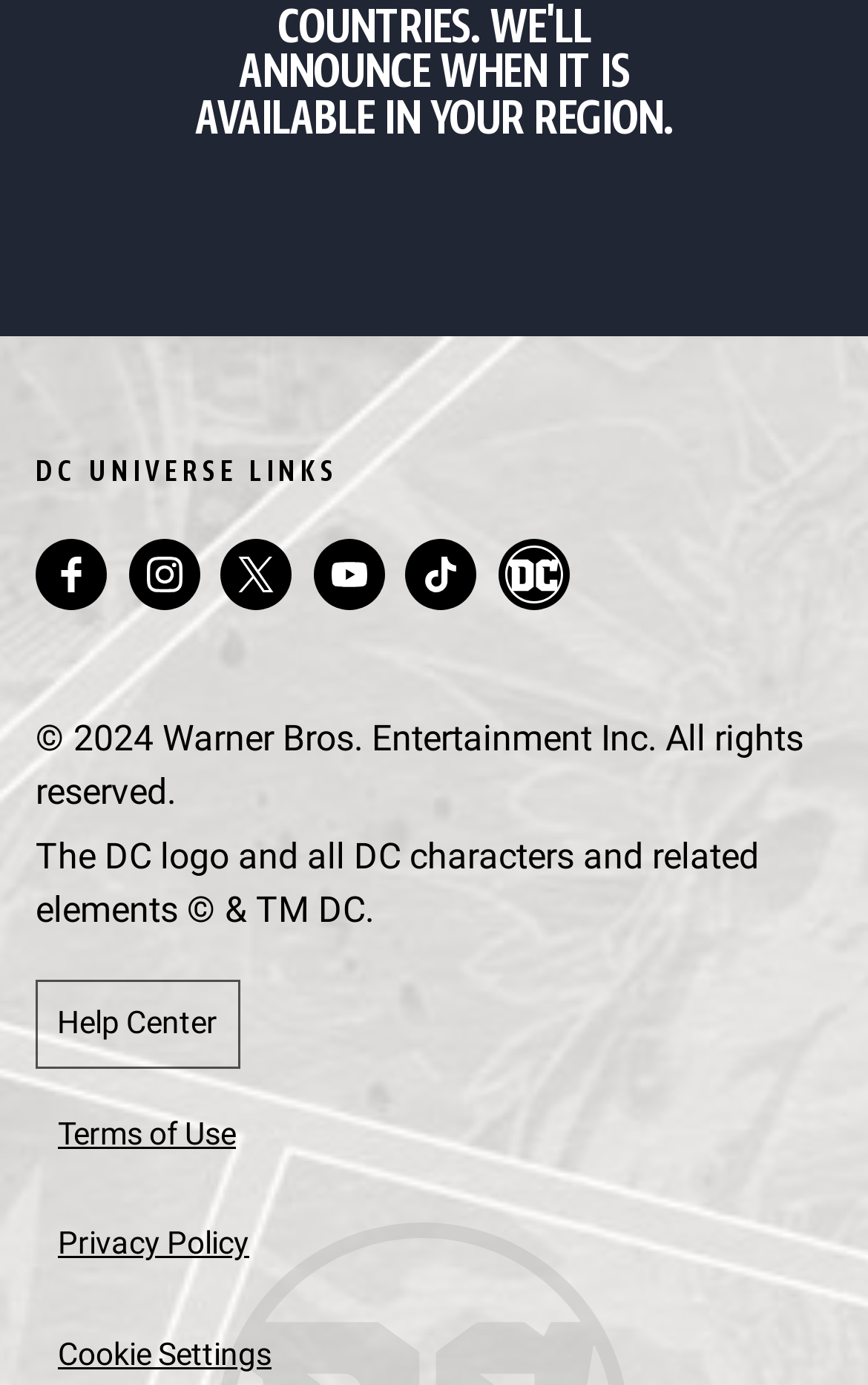Please mark the clickable region by giving the bounding box coordinates needed to complete this instruction: "go to Austin".

None